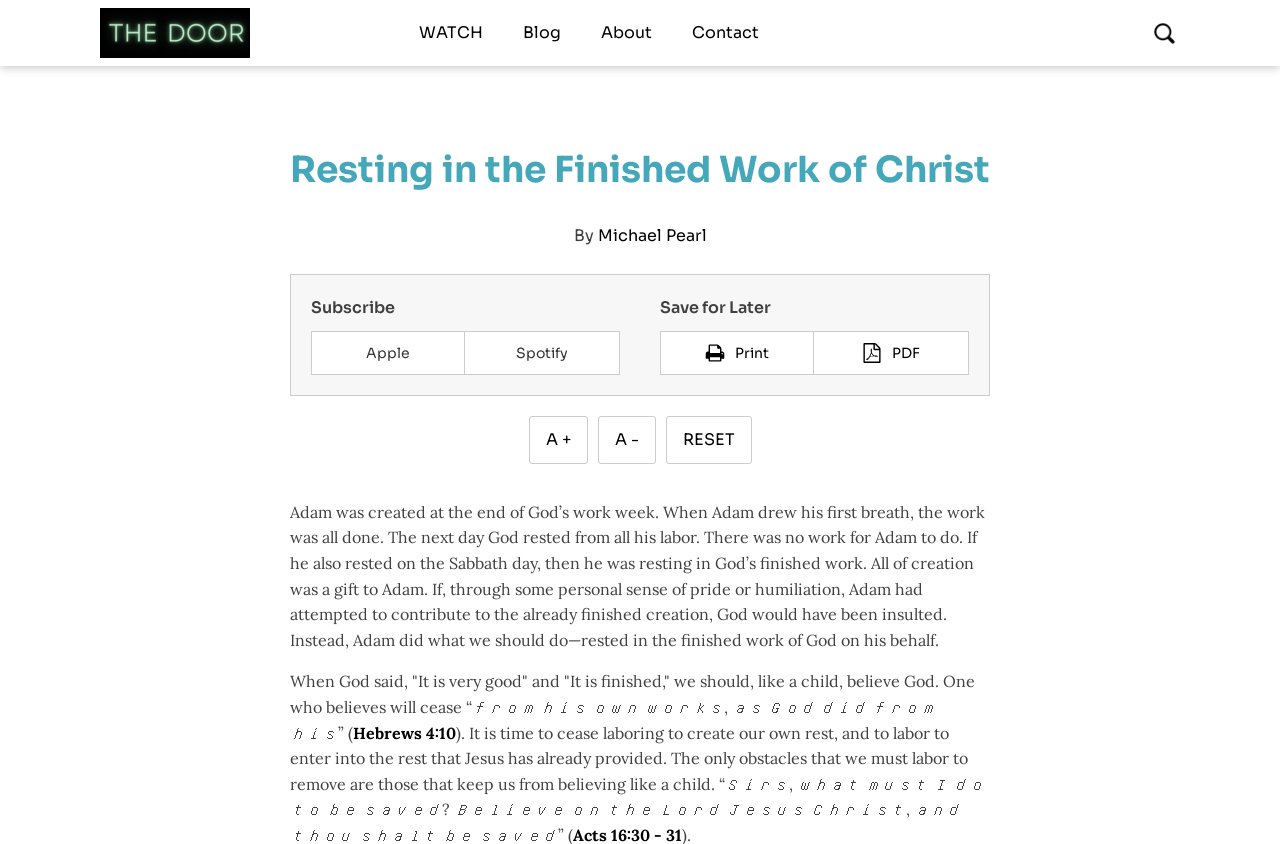Predict the bounding box of the UI element that fits this description: "About".

[0.454, 0.0, 0.525, 0.078]